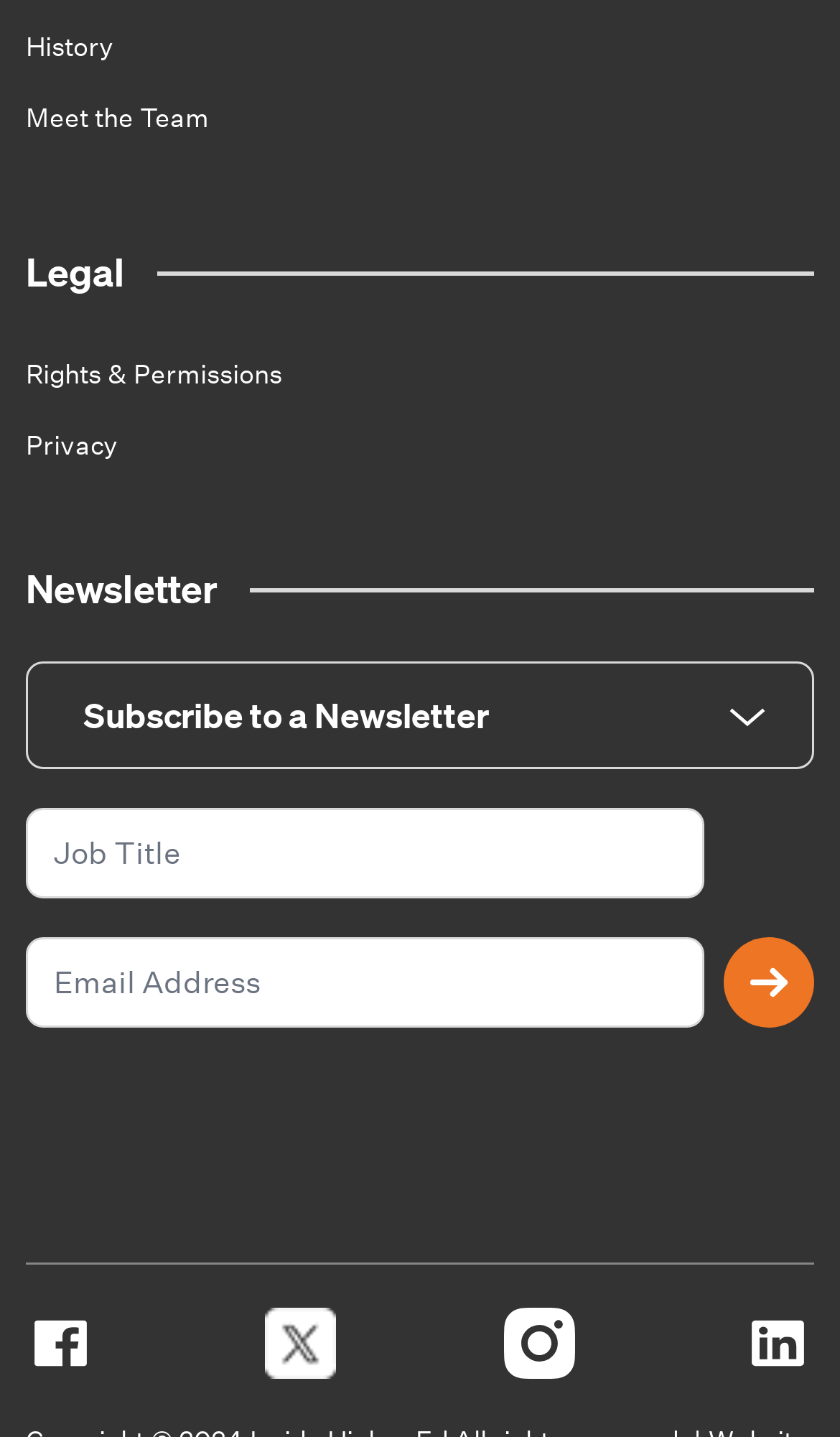Given the webpage screenshot and the description, determine the bounding box coordinates (top-left x, top-left y, bottom-right x, bottom-right y) that define the location of the UI element matching this description: Privacy

[0.031, 0.296, 0.141, 0.322]